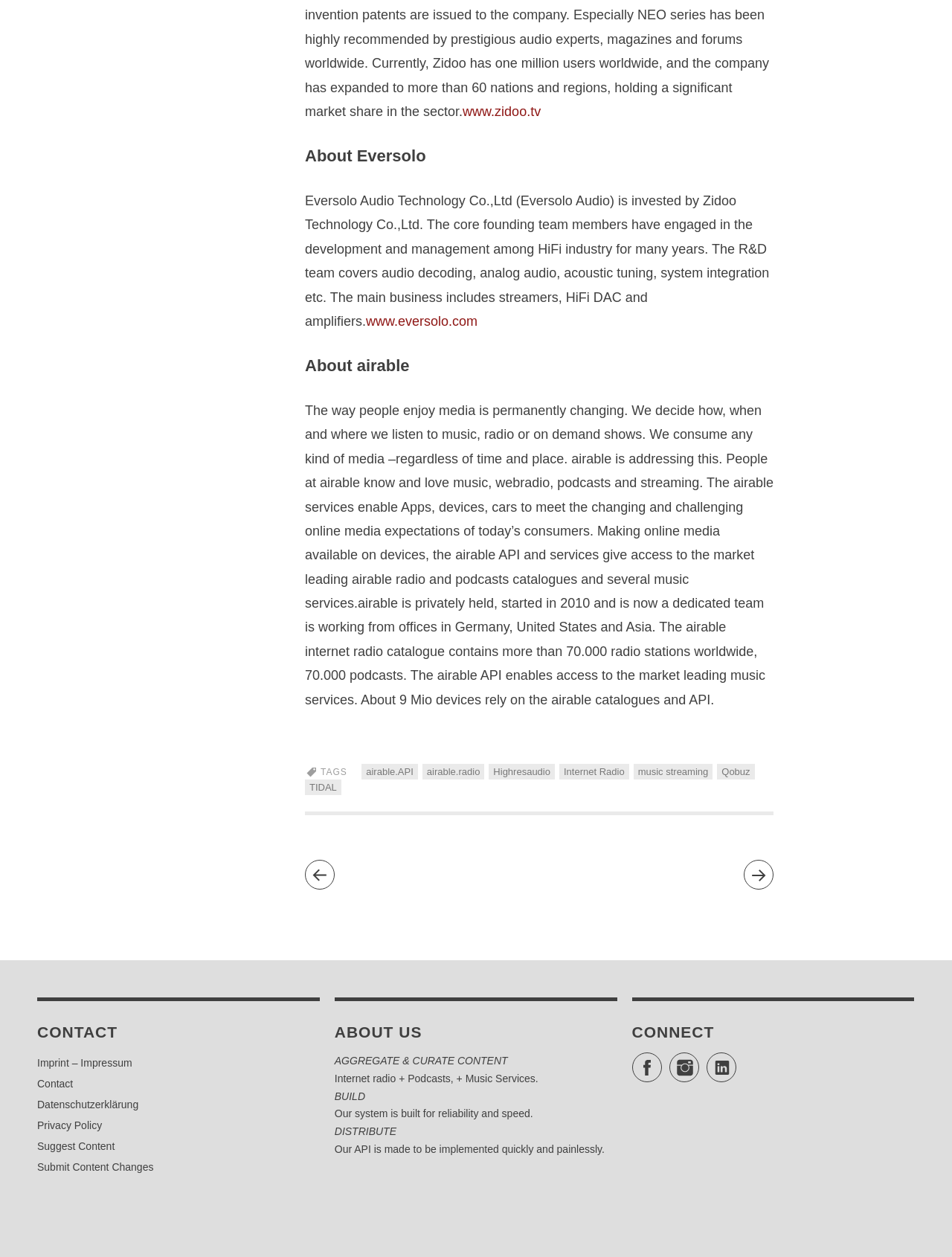Find the bounding box coordinates of the clickable area that will achieve the following instruction: "follow airable on Facebook".

[0.664, 0.837, 0.695, 0.861]